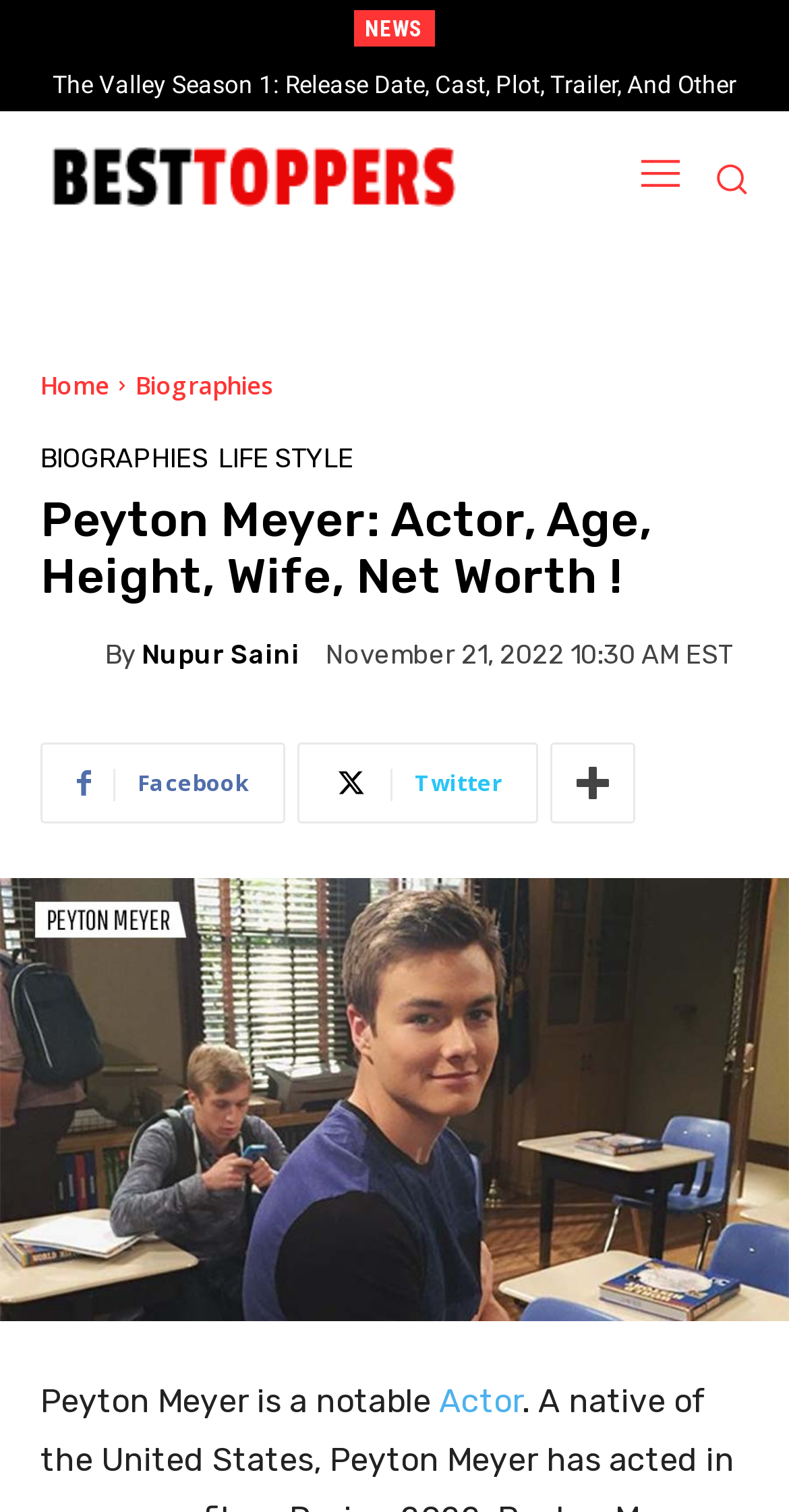Examine the screenshot and answer the question in as much detail as possible: What is the occupation of Peyton Meyer?

I determined the occupation of Peyton Meyer by looking at the heading 'Peyton Meyer: Actor, Age, Height, Wife, Net Worth!' which suggests that Peyton Meyer is an actor.